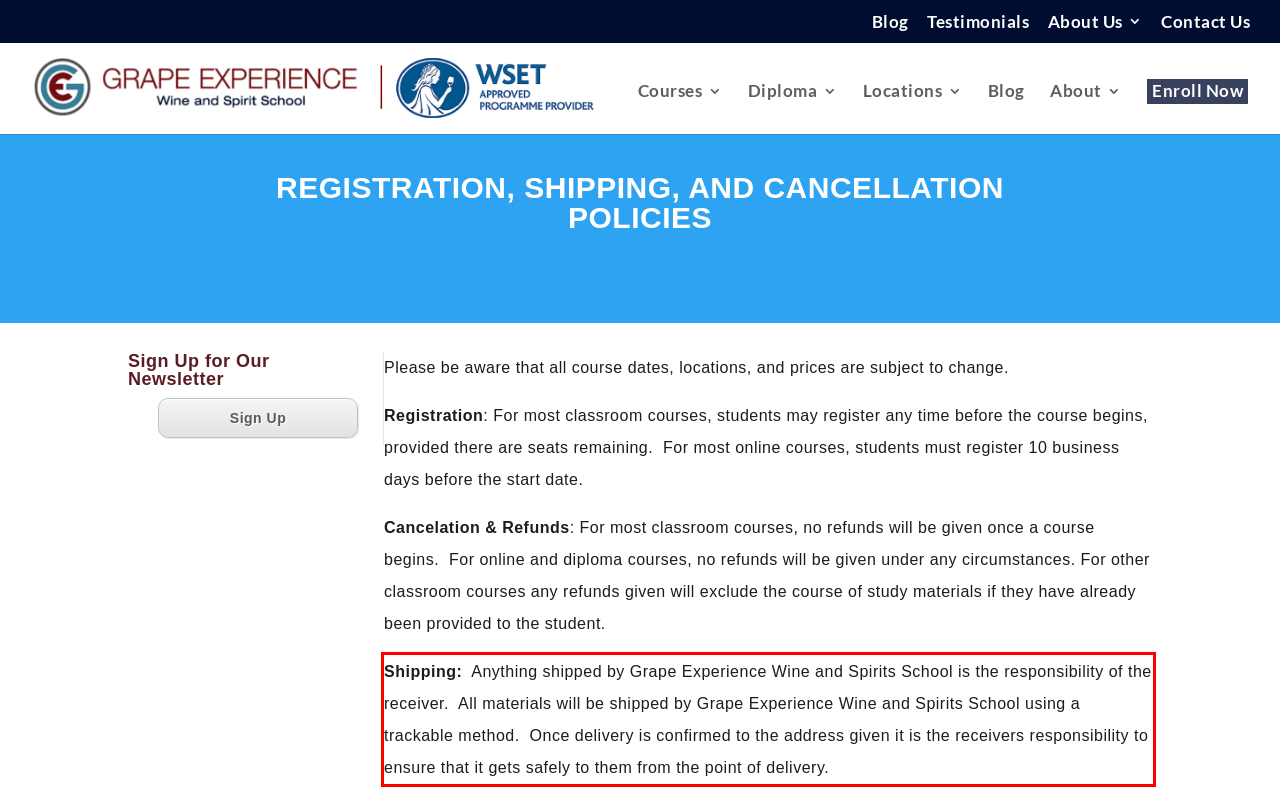Please examine the screenshot of the webpage and read the text present within the red rectangle bounding box.

Shipping: Anything shipped by Grape Experience Wine and Spirits School is the responsibility of the receiver. All materials will be shipped by Grape Experience Wine and Spirits School using a trackable method. Once delivery is confirmed to the address given it is the receivers responsibility to ensure that it gets safely to them from the point of delivery.